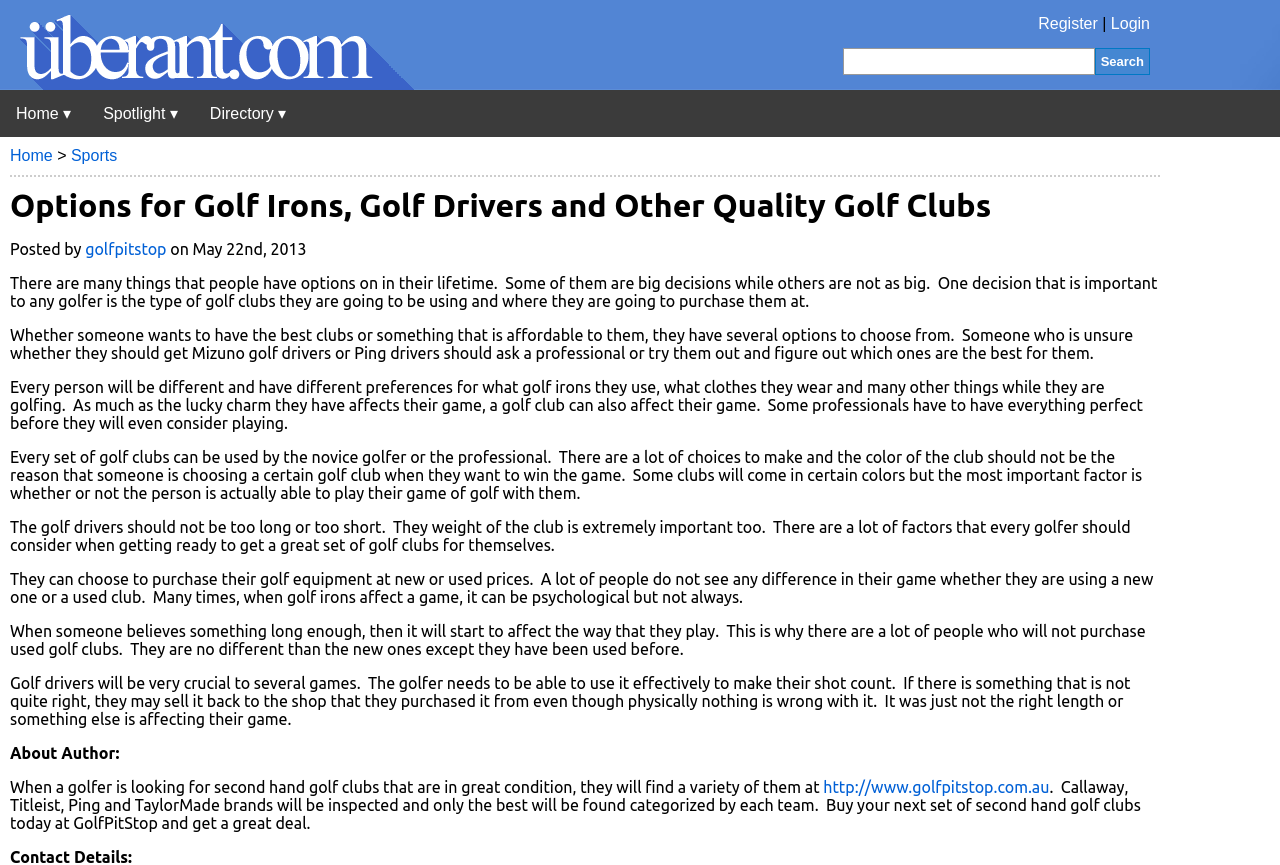What is the purpose of the search bar?
Can you offer a detailed and complete answer to this question?

The search bar is located at the top right corner of the webpage, and it allows users to search for specific content within the website, likely related to golf clubs and golfing.